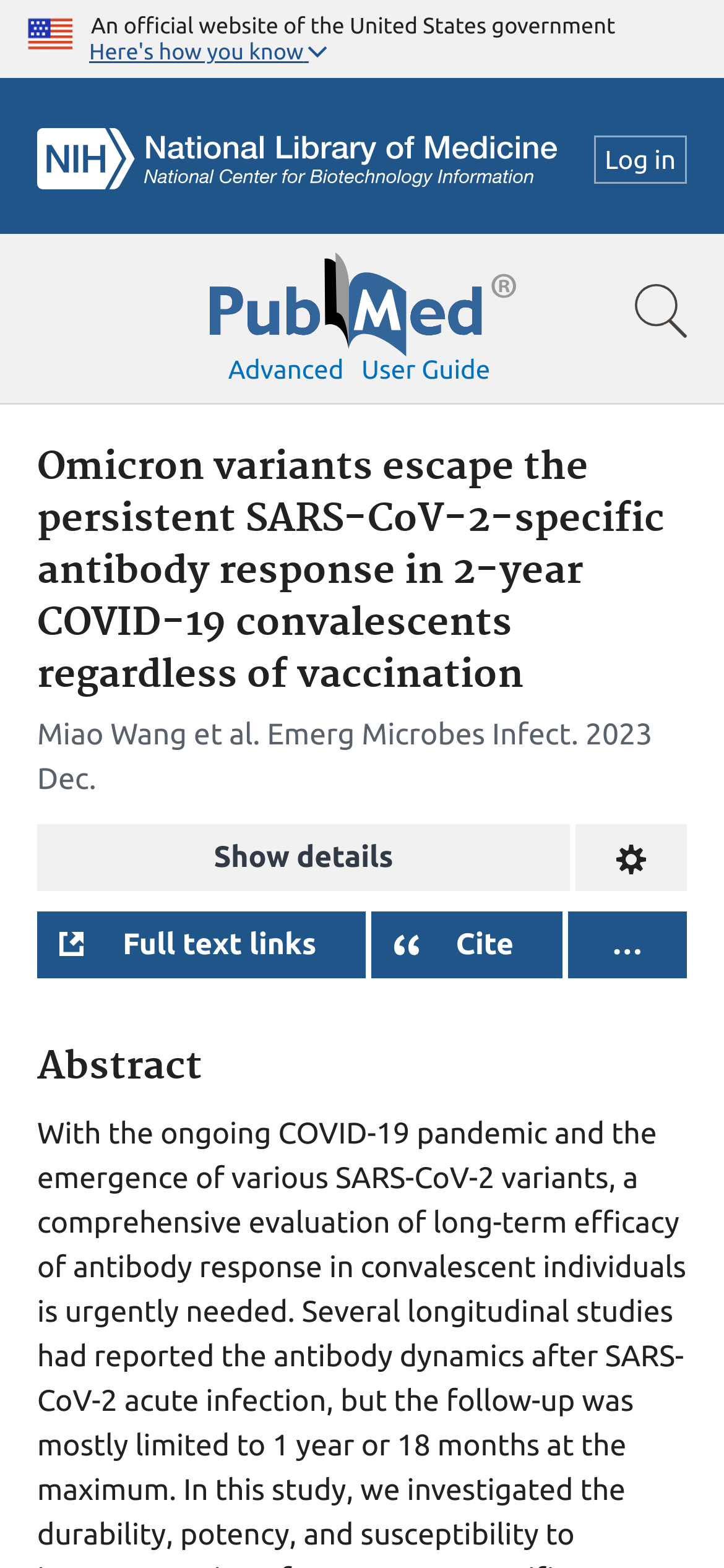What is the purpose of the button 'Full text links'?
Respond to the question with a well-detailed and thorough answer.

The button 'Full text links' is likely used to access the full text of the article, providing users with a way to read the entire article.